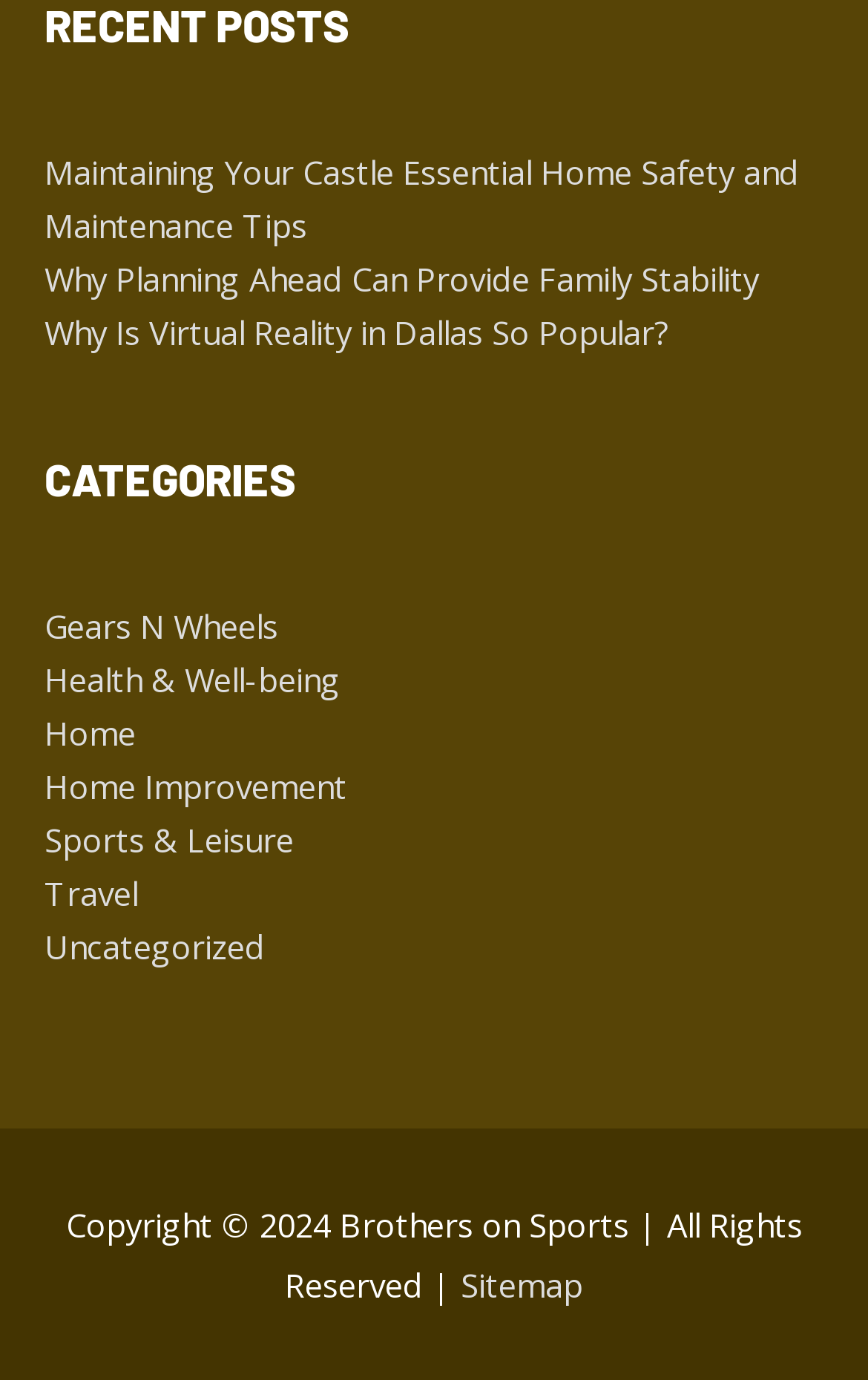Bounding box coordinates are specified in the format (top-left x, top-left y, bottom-right x, bottom-right y). All values are floating point numbers bounded between 0 and 1. Please provide the bounding box coordinate of the region this sentence describes: Sports & Leisure

[0.051, 0.592, 0.338, 0.625]